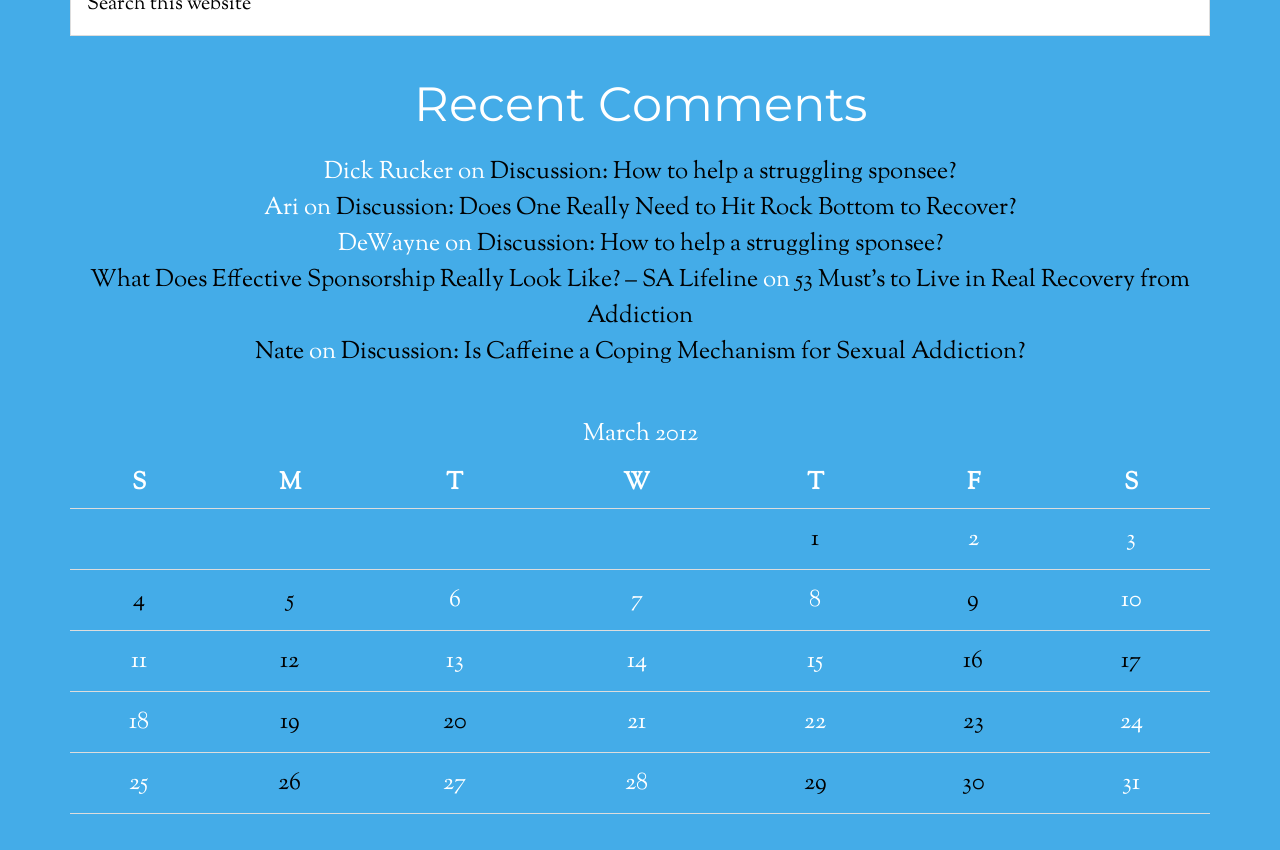Bounding box coordinates should be in the format (top-left x, top-left y, bottom-right x, bottom-right y) and all values should be floating point numbers between 0 and 1. Determine the bounding box coordinate for the UI element described as: 30

[0.751, 0.901, 0.769, 0.941]